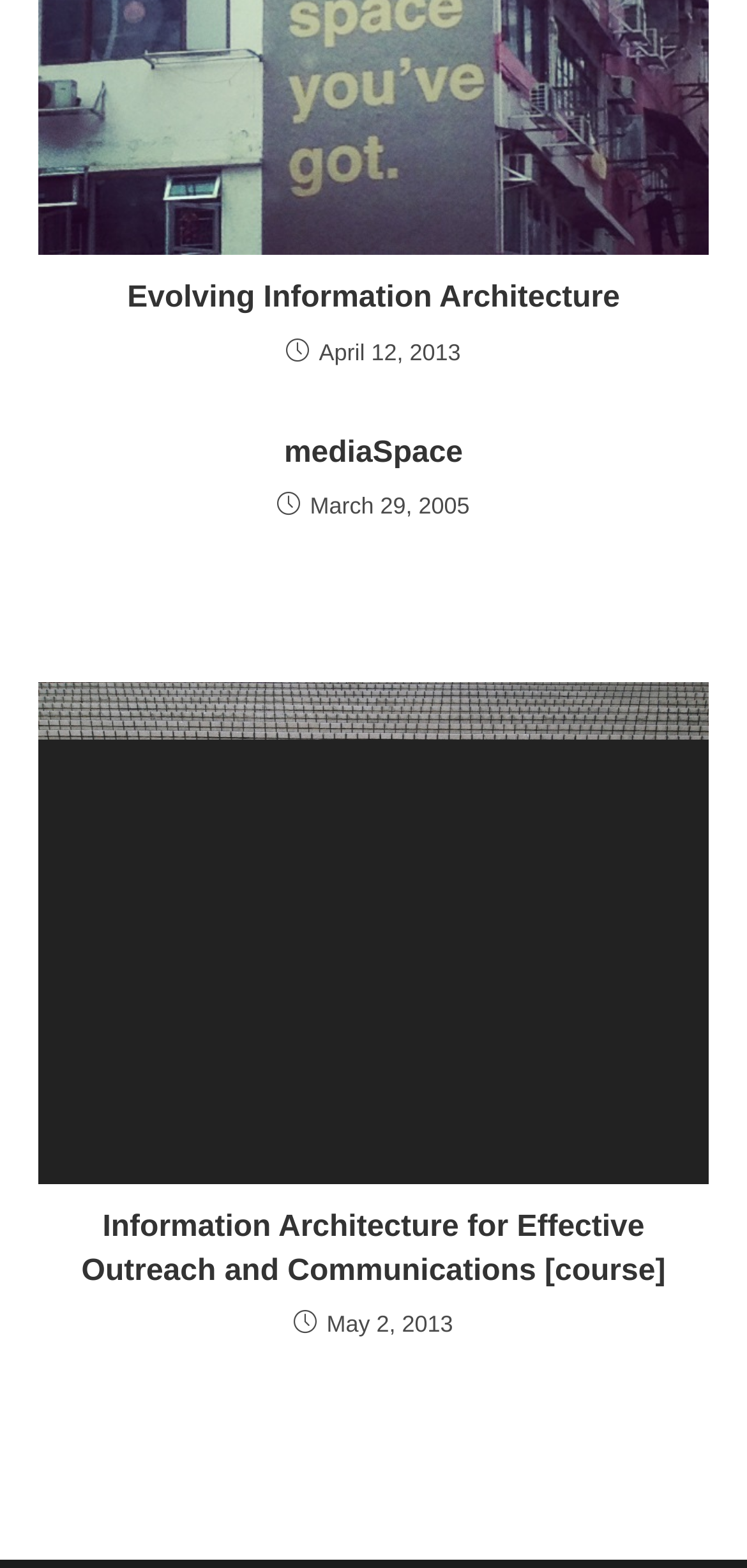Use one word or a short phrase to answer the question provided: 
How many links are in the third article?

2